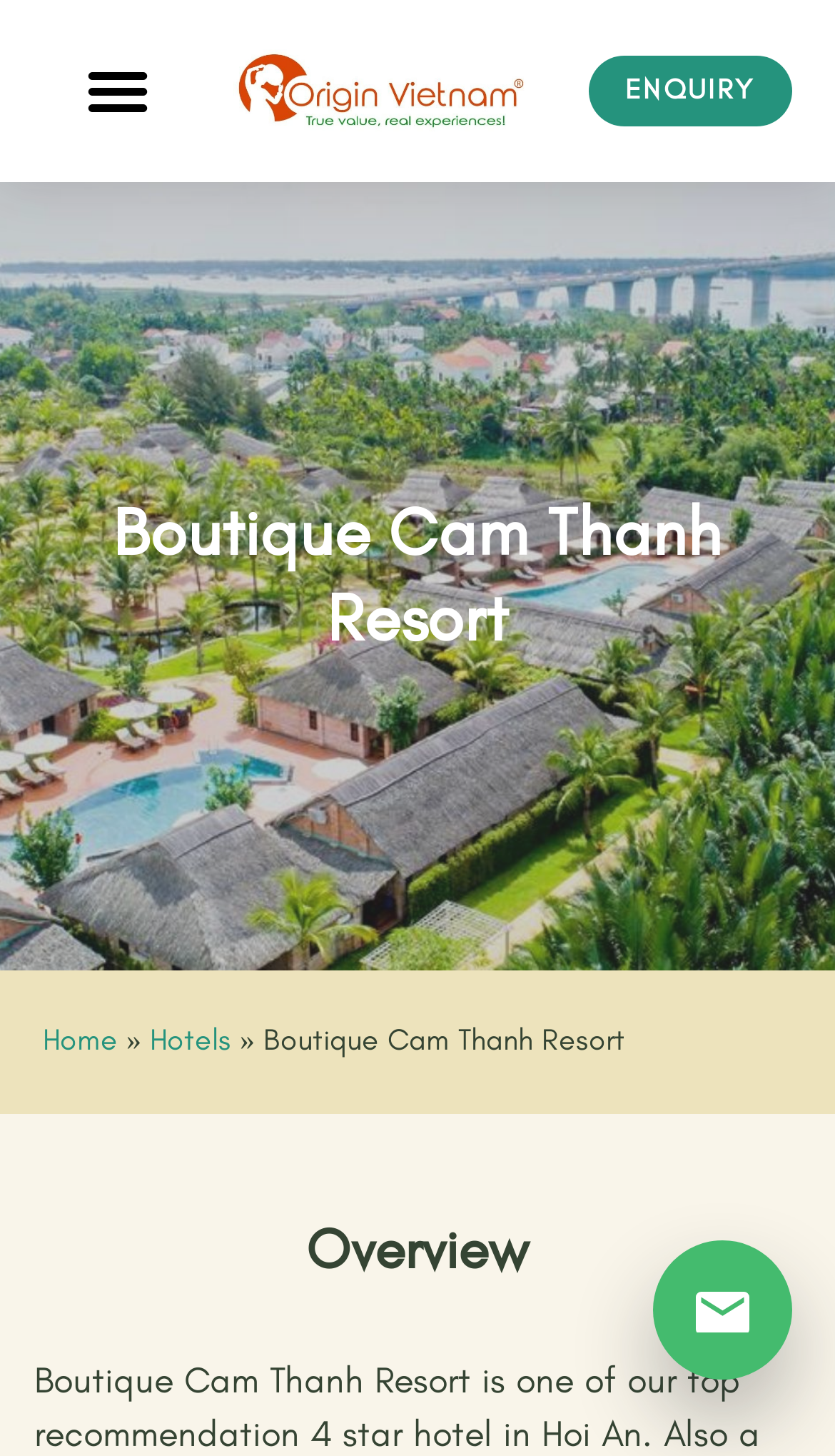How many links are in the navigation?
Please answer the question as detailed as possible based on the image.

The navigation section has 4 links, including 'Home', 'Hotels', and 'Boutique Cam Thanh Resort', as well as a separator '»'.